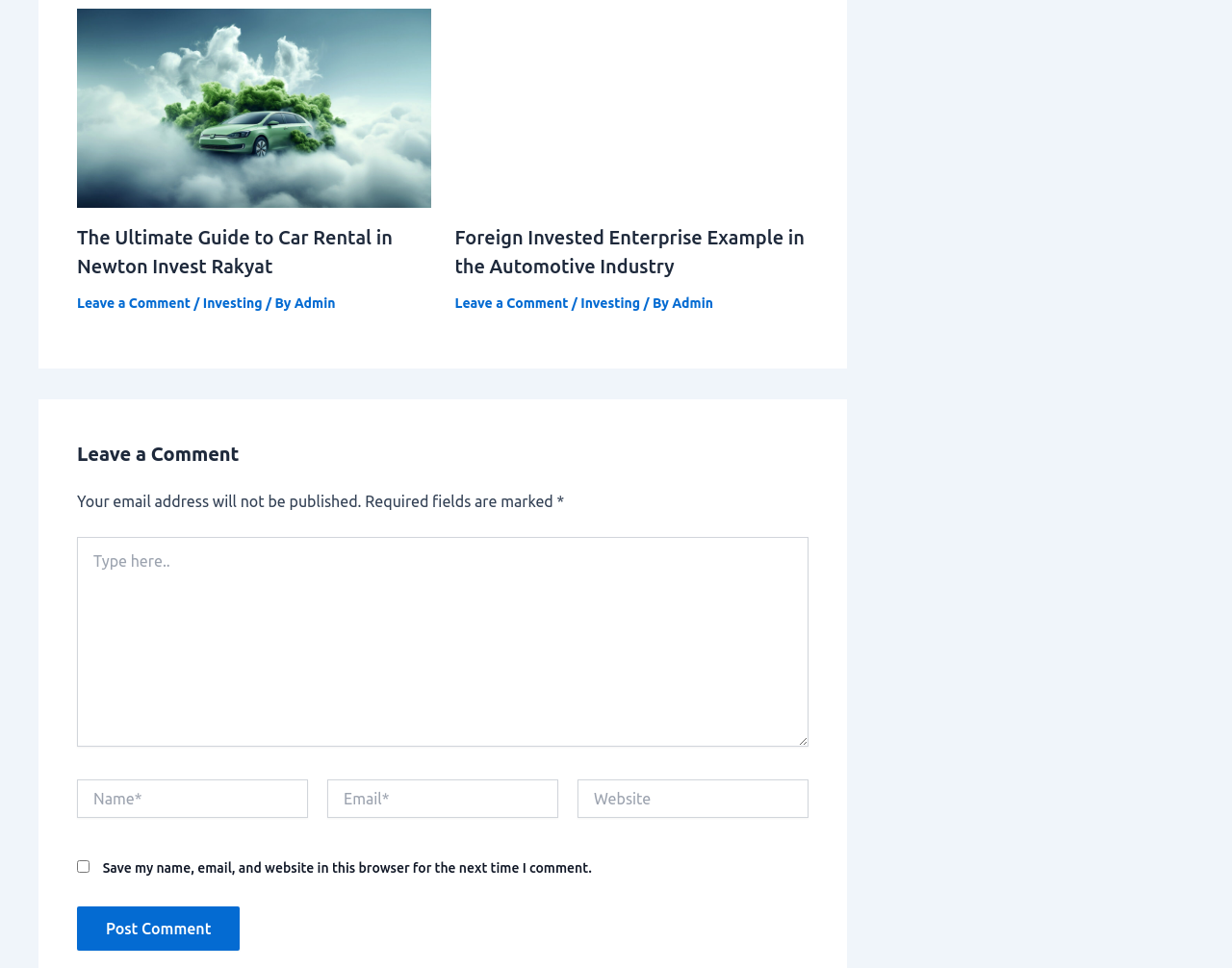Reply to the question with a single word or phrase:
What is the function of the checkbox at the bottom of the comment form?

To save user data